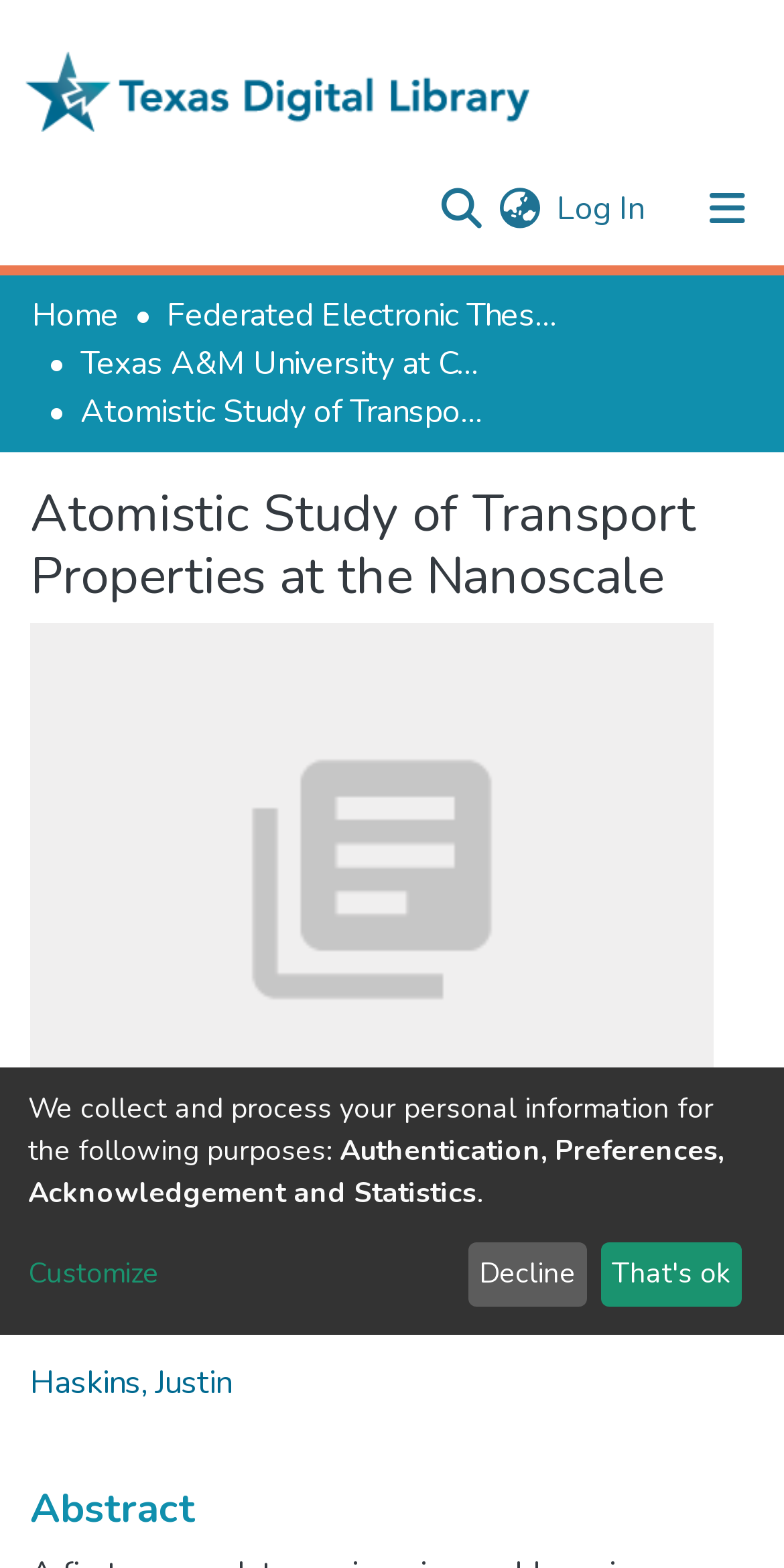Locate the bounding box coordinates of the element that needs to be clicked to carry out the instruction: "View author profile". The coordinates should be given as four float numbers ranging from 0 to 1, i.e., [left, top, right, bottom].

[0.038, 0.868, 0.295, 0.896]